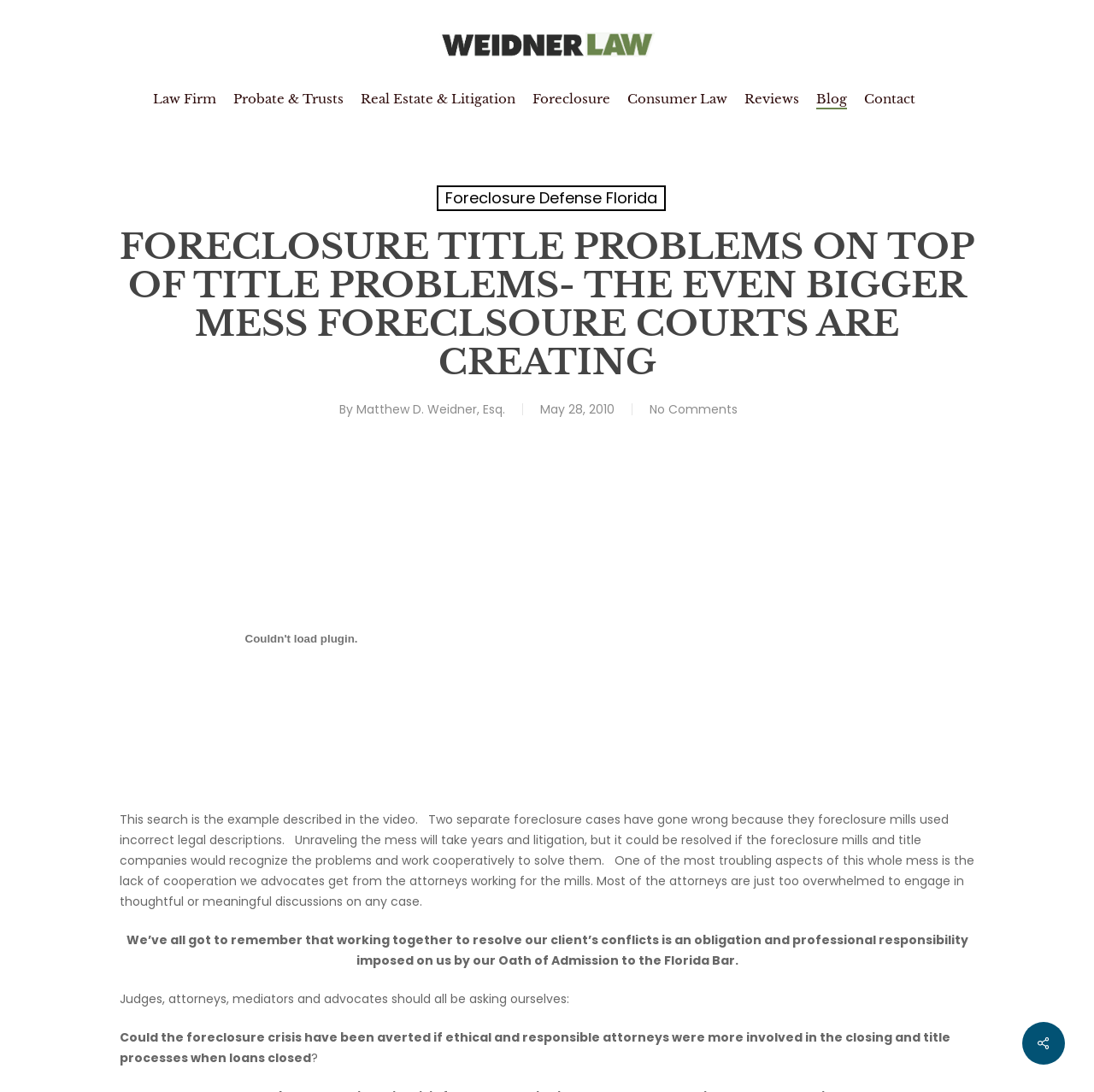What is the topic of the article?
Using the image, elaborate on the answer with as much detail as possible.

The topic of the article can be inferred from the heading 'FORECLOSURE TITLE PROBLEMS ON TOP OF TITLE PROBLEMS- THE EVEN BIGGER MESS FORECLOSURE COURTS ARE CREATING' and the content of the article, which discusses issues related to foreclosure and title problems.